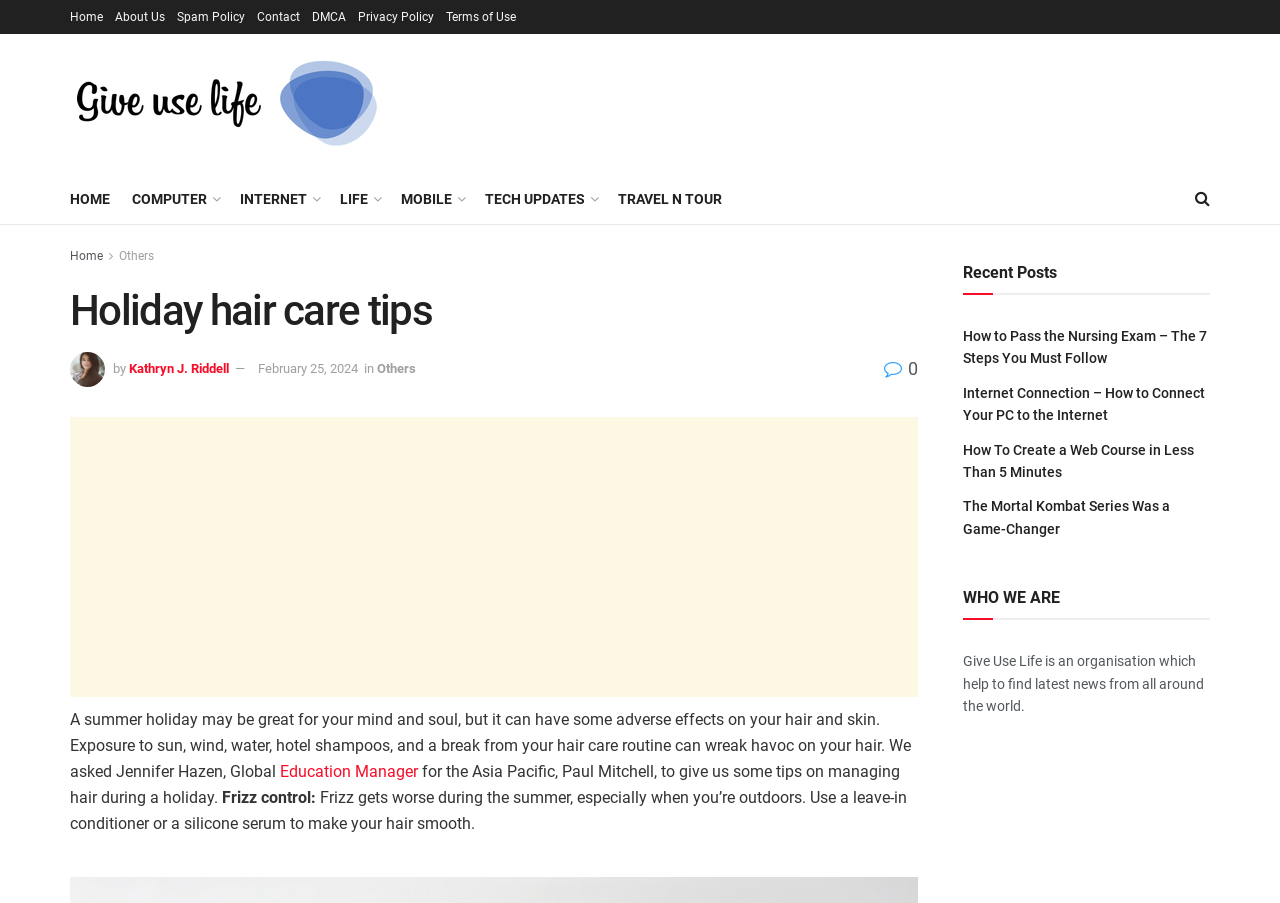Offer an in-depth caption of the entire webpage.

This webpage is about holiday hair care tips, with a focus on managing hair during a summer holiday. At the top, there are several links to different sections of the website, including "Home", "About Us", "Spam Policy", and more. Below these links, there is a logo for "Give Use Life" with an image and a link to the homepage.

On the left side of the page, there are several links to different categories, including "HOME", "COMPUTER", "INTERNET", "LIFE", "MOBILE", "TECH UPDATES", and "TRAVEL N TOUR". There is also a search icon and a link to "Home" and "Others".

The main content of the page starts with a heading "Holiday hair care tips" followed by an image of the author, Kathryn J. Riddell, and a link to her profile. The article begins with a brief introduction to the topic, explaining how summer holidays can affect hair and skin. The text is divided into sections, with headings and paragraphs discussing tips for managing hair during a holiday, including frizz control and using a leave-in conditioner or silicone serum.

On the right side of the page, there is a section titled "Recent Posts" with links to several articles, including "How to Pass the Nursing Exam", "Internet Connection", "How To Create a Web Course", and "The Mortal Kombat Series". Below this section, there is a heading "WHO WE ARE" with a brief description of the organization "Give Use Life" and its mission to provide latest news from around the world.

At the bottom of the page, there is an advertisement iframe.